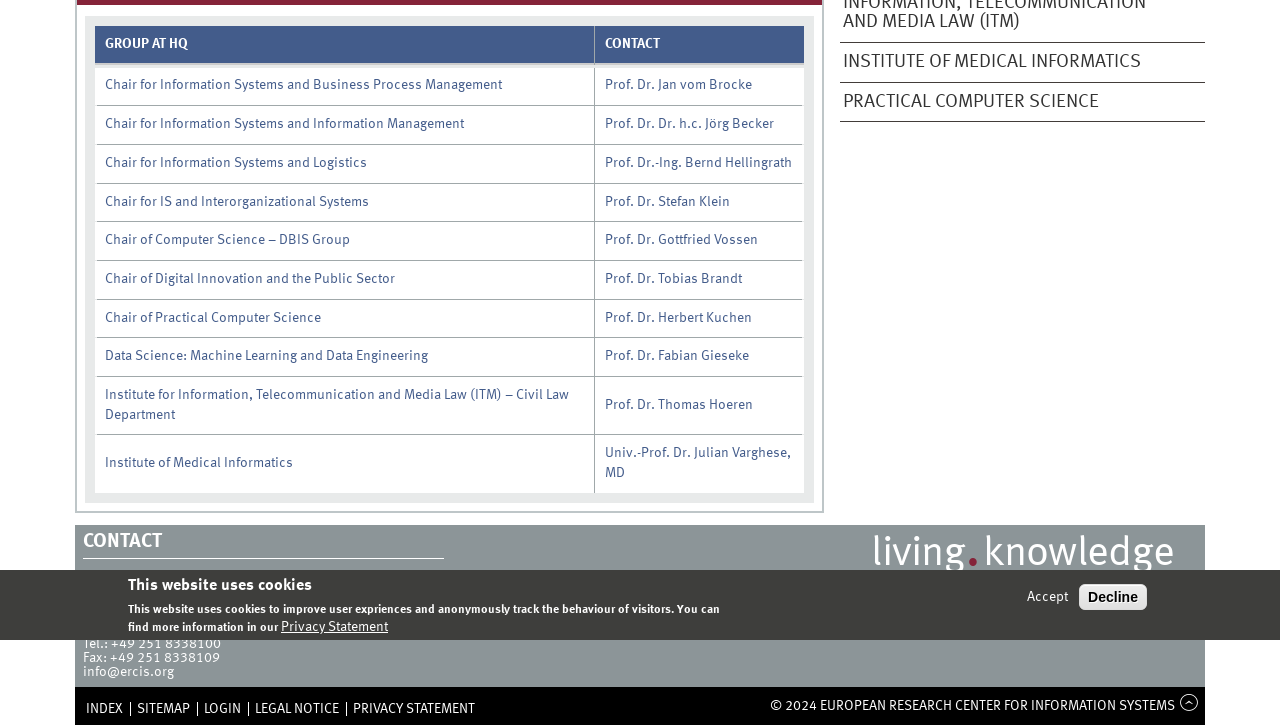Locate the bounding box of the UI element with the following description: "Group at HQ".

[0.082, 0.051, 0.147, 0.07]